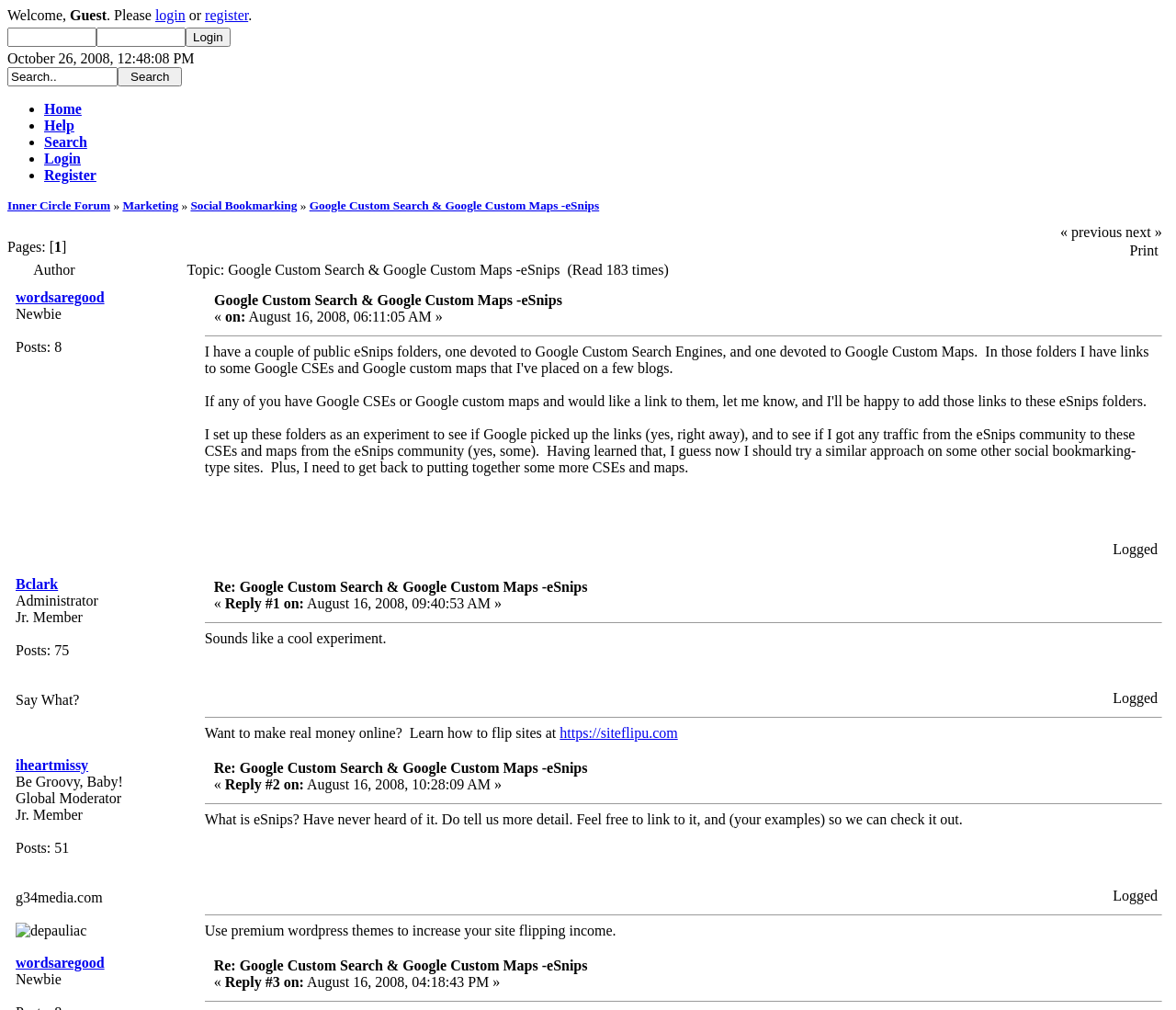How many posts does Bclark have?
Using the image as a reference, answer with just one word or a short phrase.

75